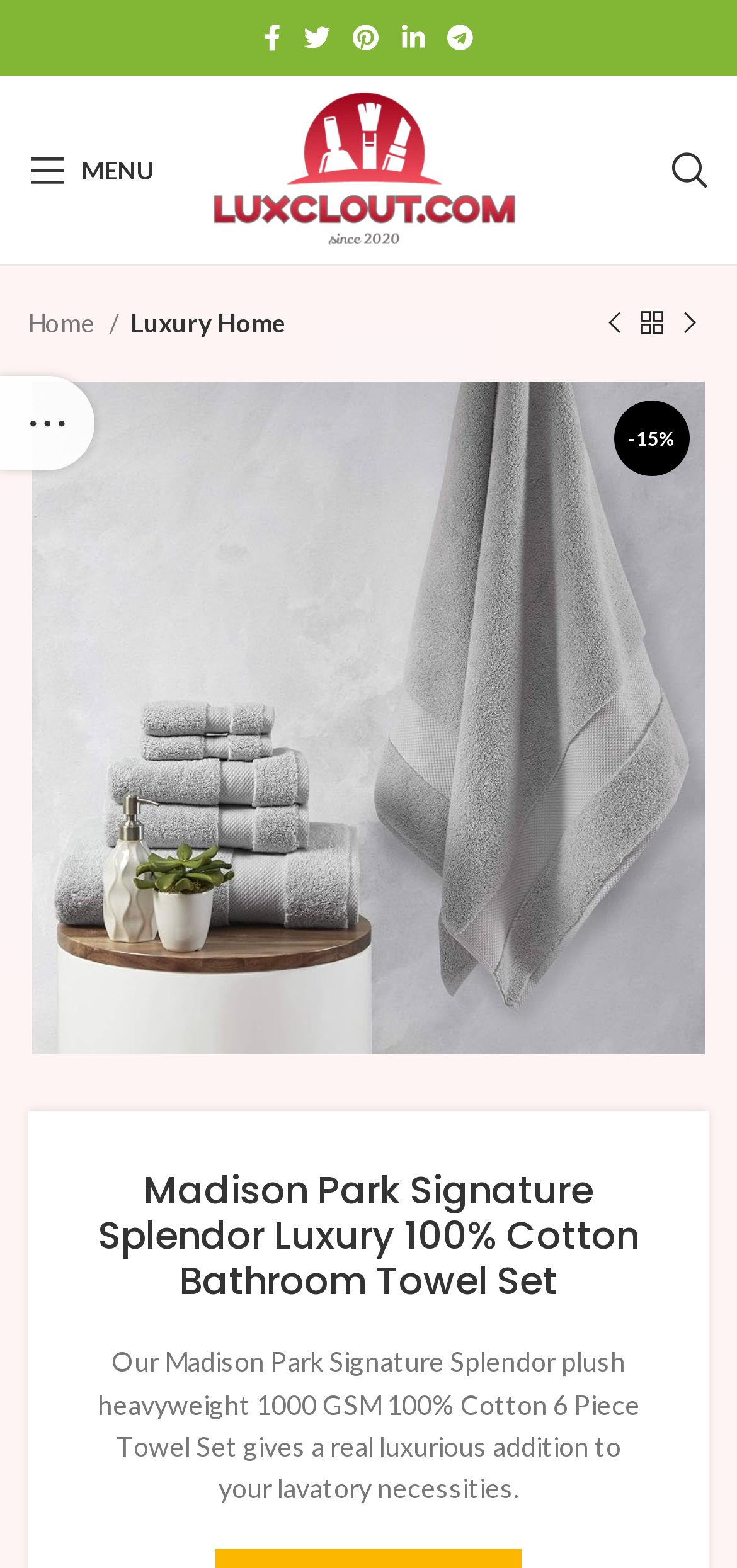Explain the webpage's design and content in an elaborate manner.

This webpage is a product review page for the Madison Park Signature Splendor Luxury 100% Cotton Bathroom Towel Set. At the top, there are five social media links, including Facebook, Twitter, Pinterest, Linkedin, and Telegram, aligned horizontally and positioned near the top of the page. 

To the right of the social media links, there is a link to open the mobile menu, which contains the text "MENU". Below the social media links, there is a logo of LuxClout.com, accompanied by a link to the website's homepage. 

On the top-right corner, there is a search link. Below the search link, there is a breadcrumb navigation menu, which shows the path "Home / Luxury Home". 

The main content of the page is a product review section, which features a large image of the product, accompanied by a link to the product description. The product description is a brief summary of the product, stating that it is a luxurious addition to one's bathroom necessities. 

Above the product image, there are links to navigate to the previous and next products, with an icon and text indicating the direction. There is also a text "-15%" indicating a discount. 

At the bottom of the page, there is a heading that repeats the product name, "Madison Park Signature Splendor Luxury 100% Cotton Bathroom Towel Set". On the left side of the page, there is a sidebar link with an icon, but its content is not specified.